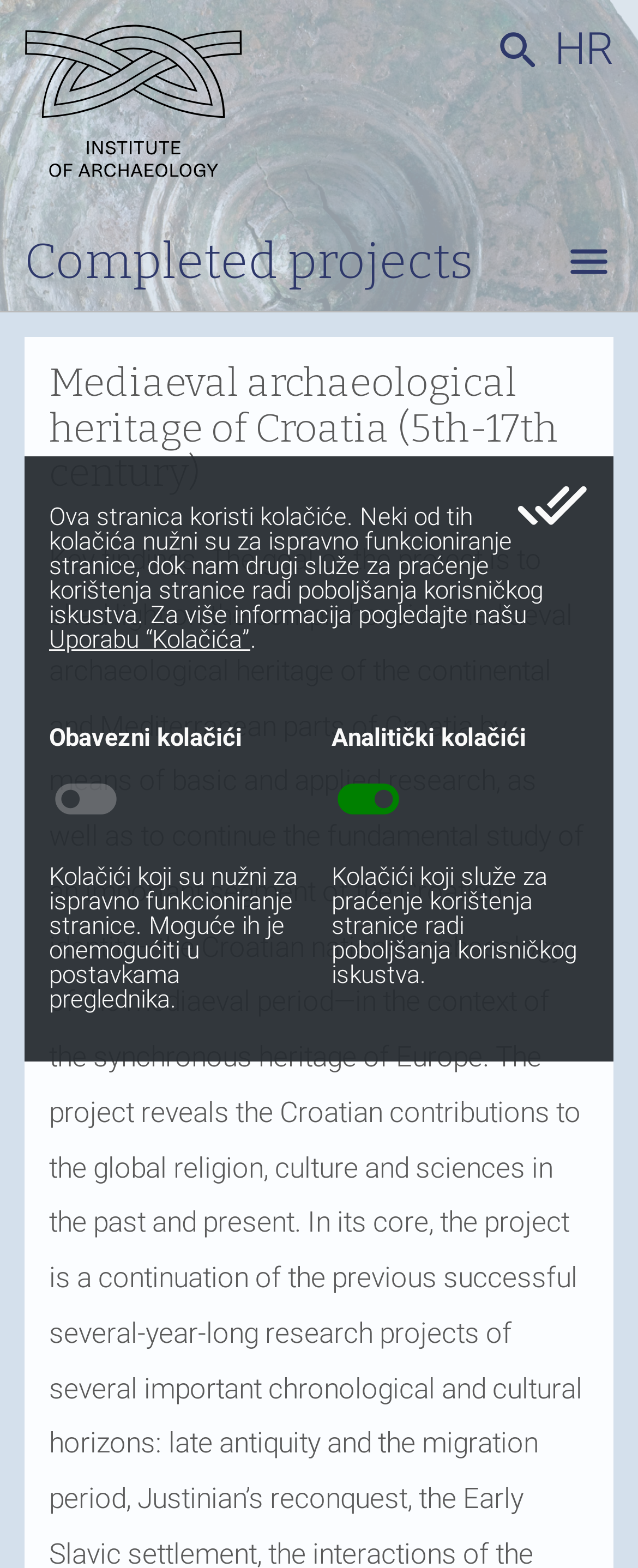Please analyze the image and give a detailed answer to the question:
What is the language of the webpage?

I found the answer by reading the static text elements with Croatian language text, such as 'Ova stranica koristi kolačiće.' and 'Uporabu “Kolačića”', which suggests that the webpage is in Croatian language.